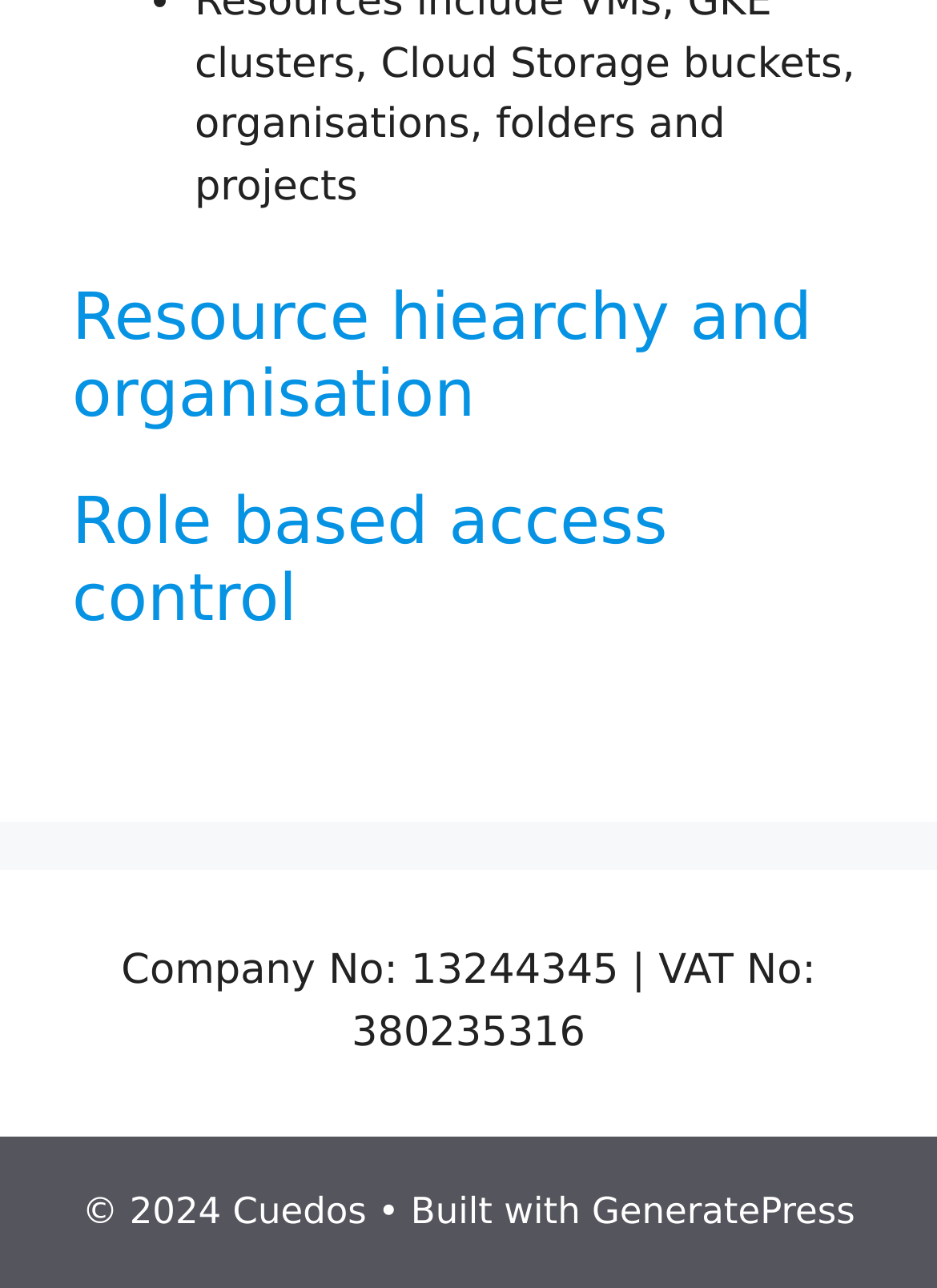Please provide the bounding box coordinate of the region that matches the element description: Role based access control. Coordinates should be in the format (top-left x, top-left y, bottom-right x, bottom-right y) and all values should be between 0 and 1.

[0.077, 0.376, 0.712, 0.495]